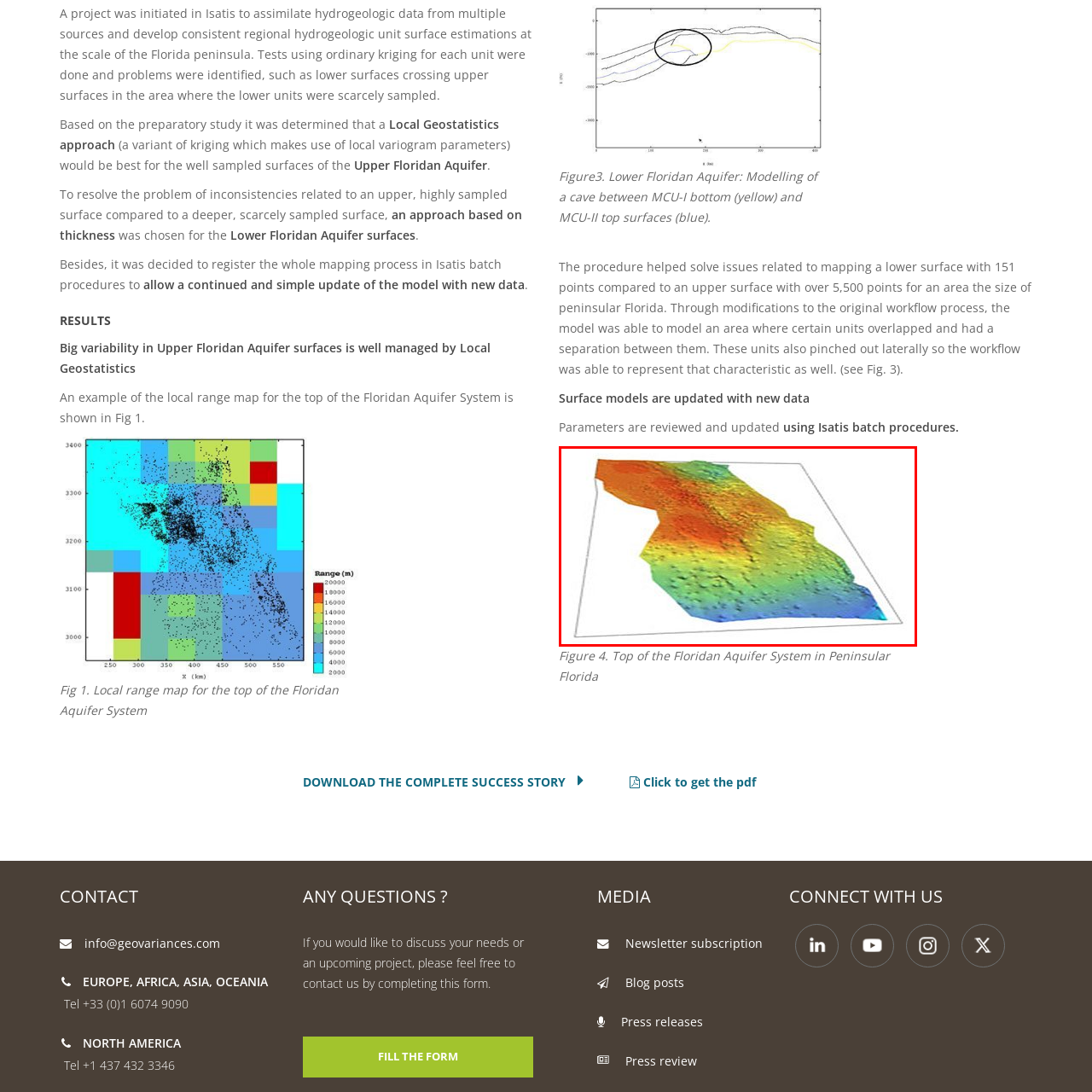Carefully analyze the image within the red boundary and describe it extensively.

This image is a 3D representation of the topography of the Floridan Aquifer System in Peninsular Florida, illustrating the complex geological features and variations in elevation across the region. The colorful gradient, transitioning from vibrant reds and oranges to cooler blues and greens, visually conveys differences in surface elevations, with reds indicating higher elevations and blues representing lower areas. This model is part of a broader study to assess the geological characteristics of the Lower Floridan Aquifer, showcasing the innovative methodologies employed to visualize subsurface geological formations and aid in resource management and planning. Such visualizations are crucial for understanding the hydrogeologic framework and for making informed decisions regarding water resource management in the area.